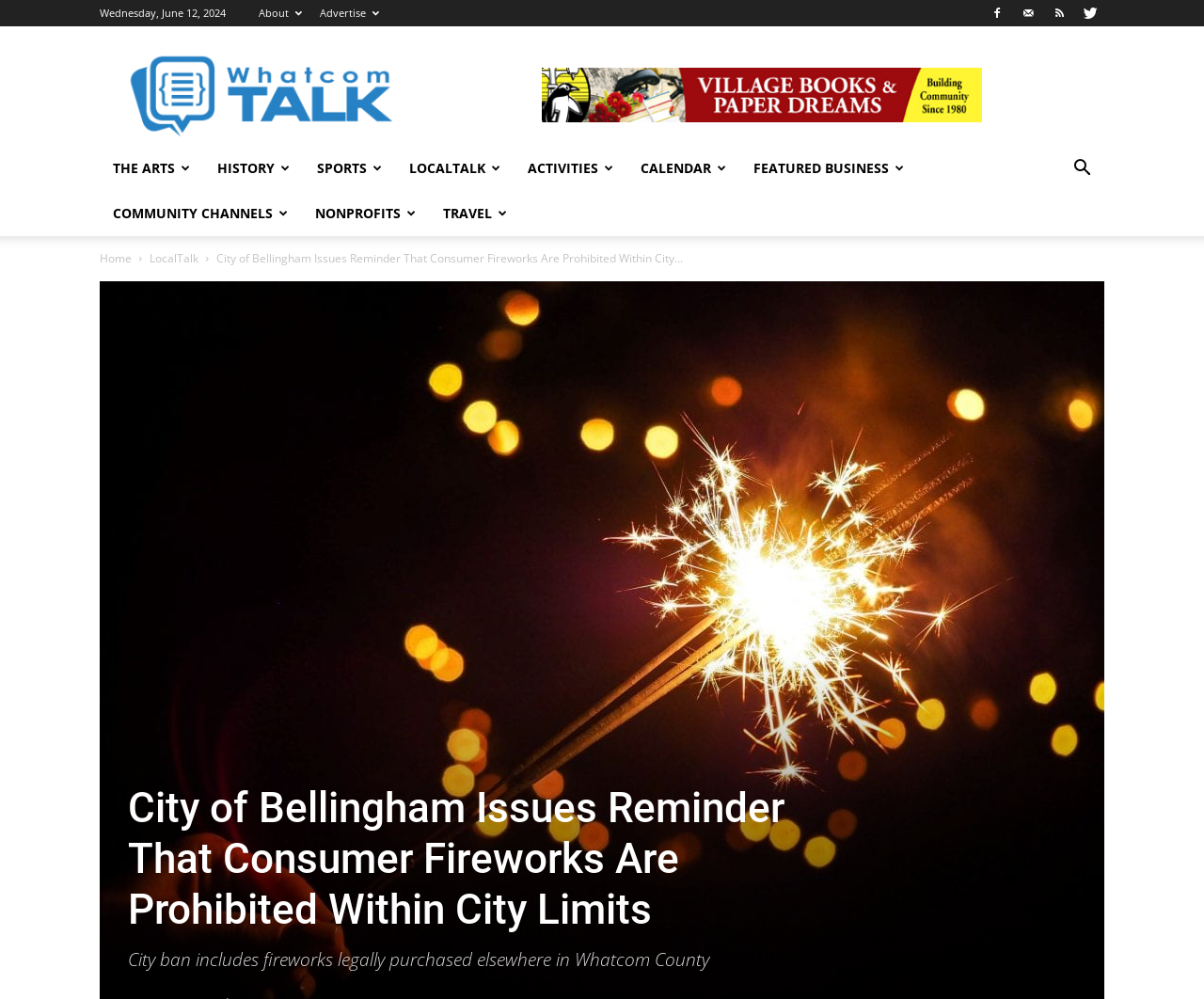What is the purpose of the button with the icon?
Please ensure your answer is as detailed and informative as possible.

I inferred this by looking at the button element with the icon, which is commonly used to represent a search function. This suggests that the button is used to search for content on the website.